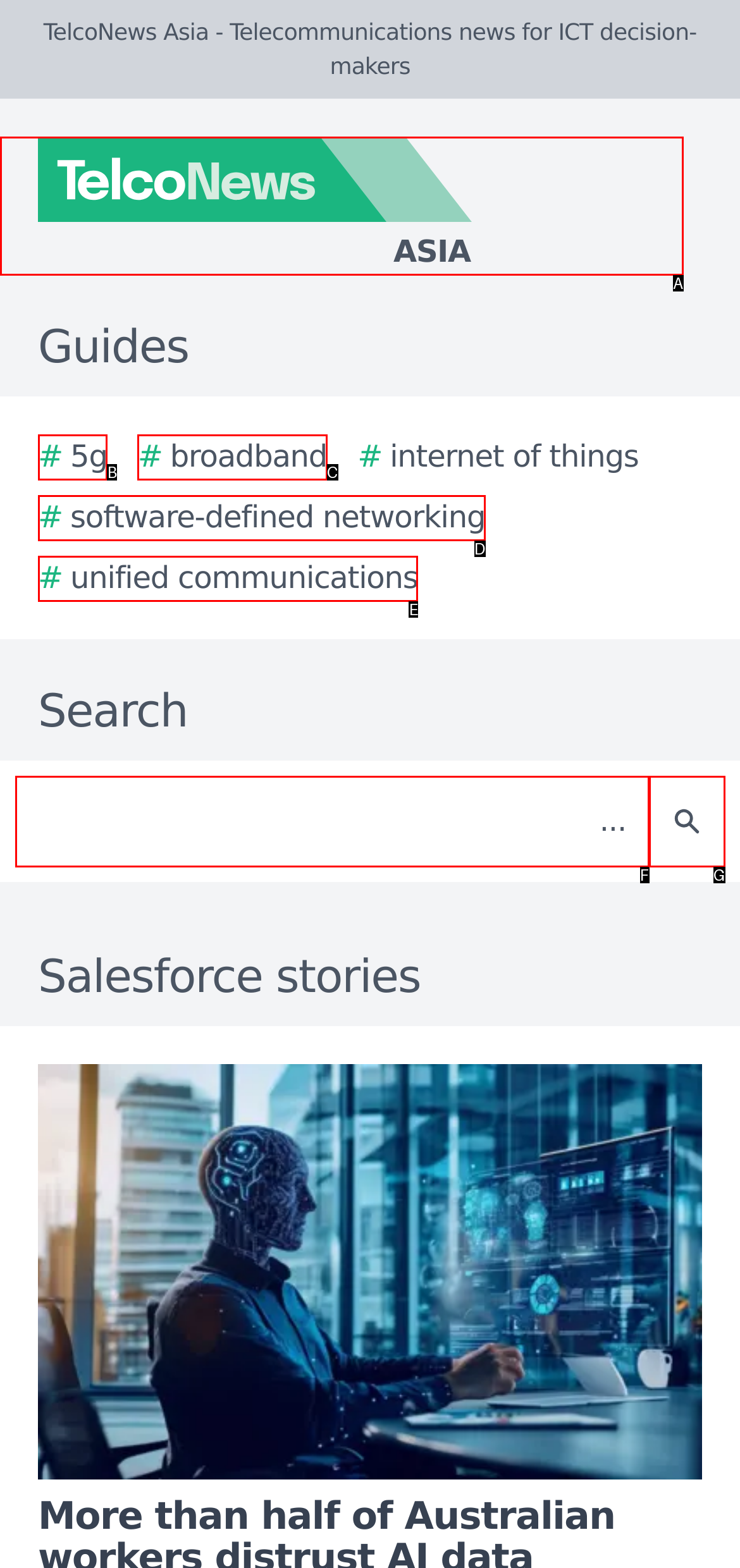Select the option that corresponds to the description: aria-label="Search"
Respond with the letter of the matching choice from the options provided.

G